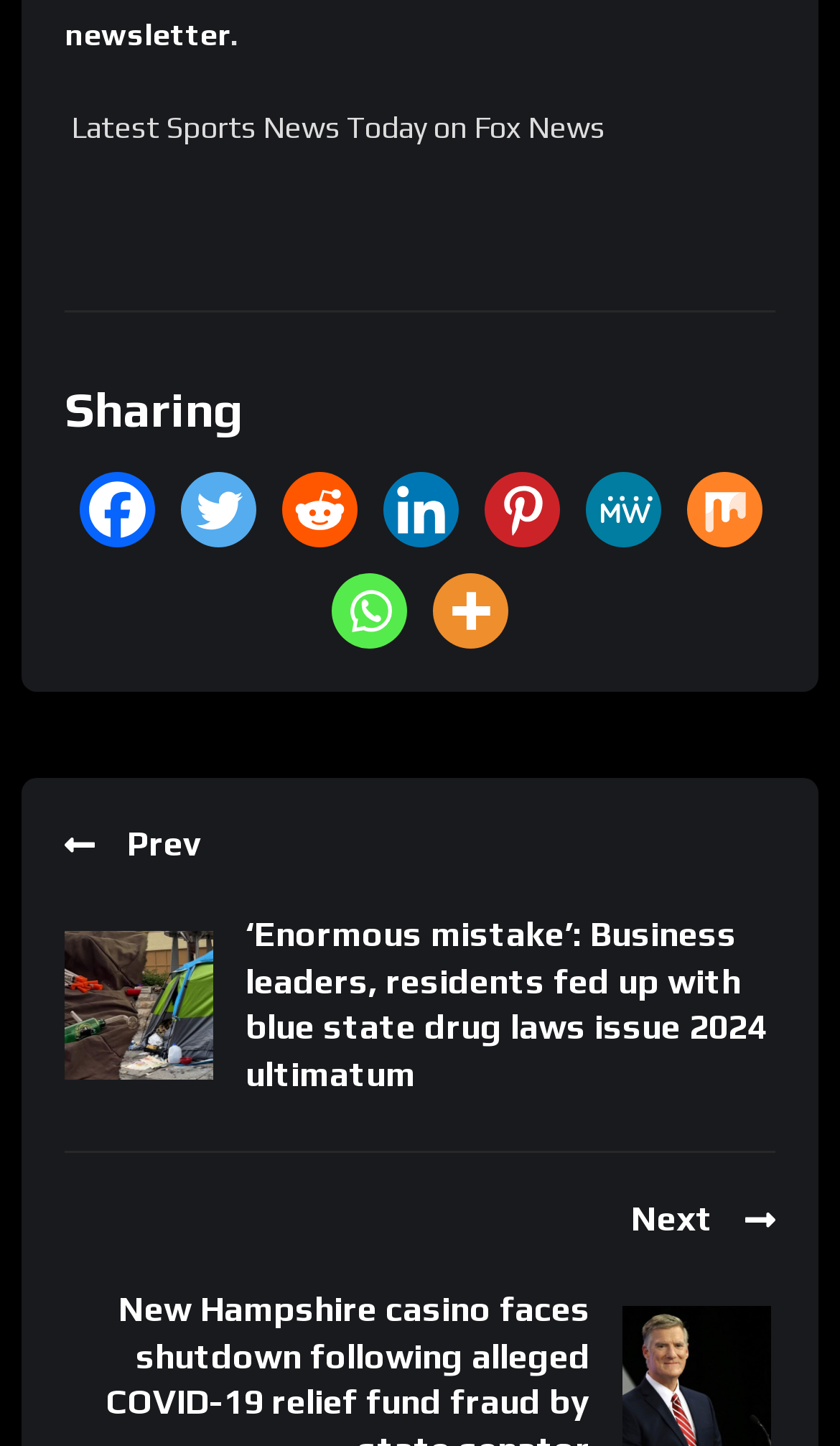What is the topic of the news article?
Based on the image, provide your answer in one word or phrase.

Drug laws